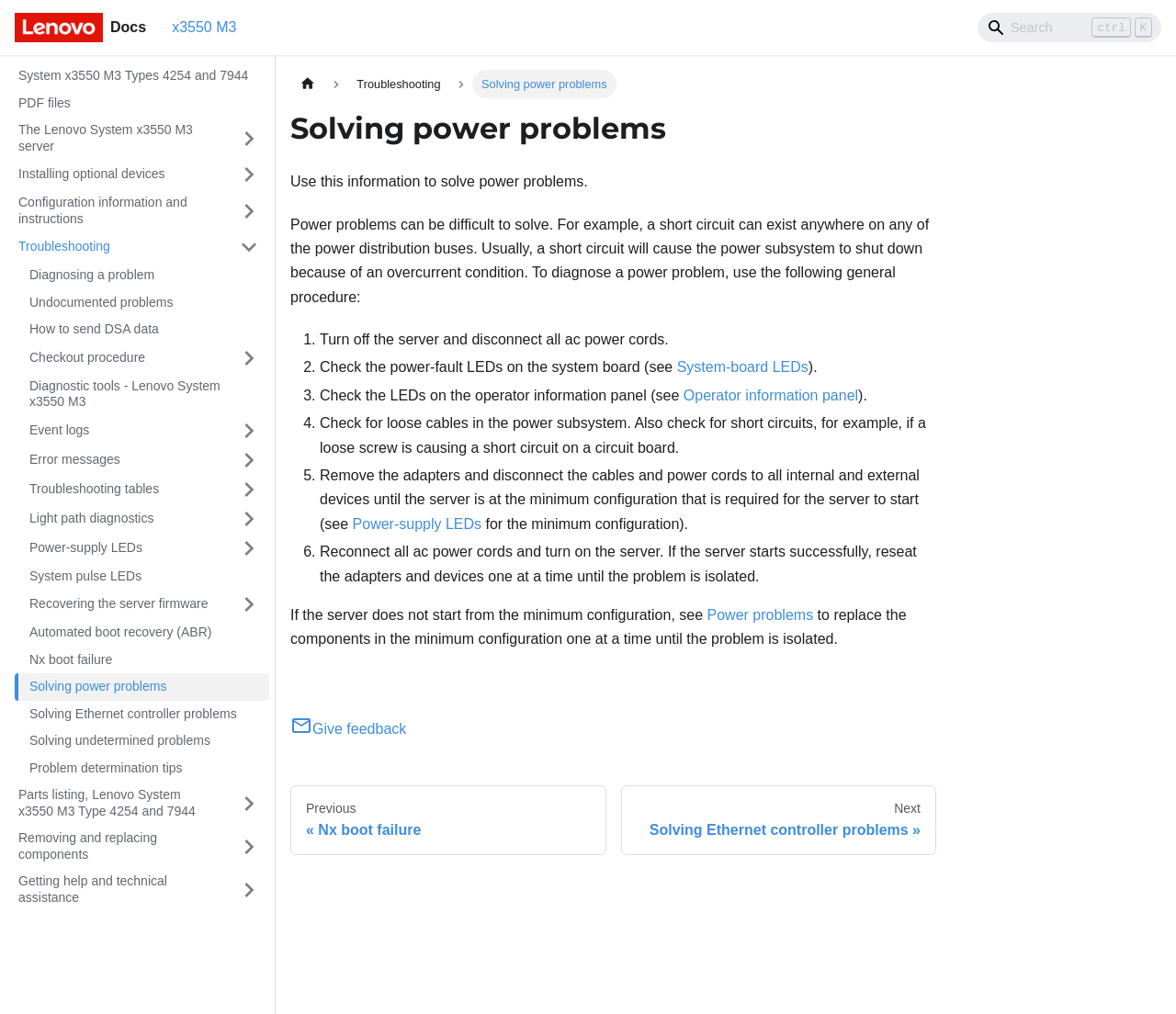What should you do if the server does not start from the minimum configuration?
Refer to the image and answer the question using a single word or phrase.

See power problems